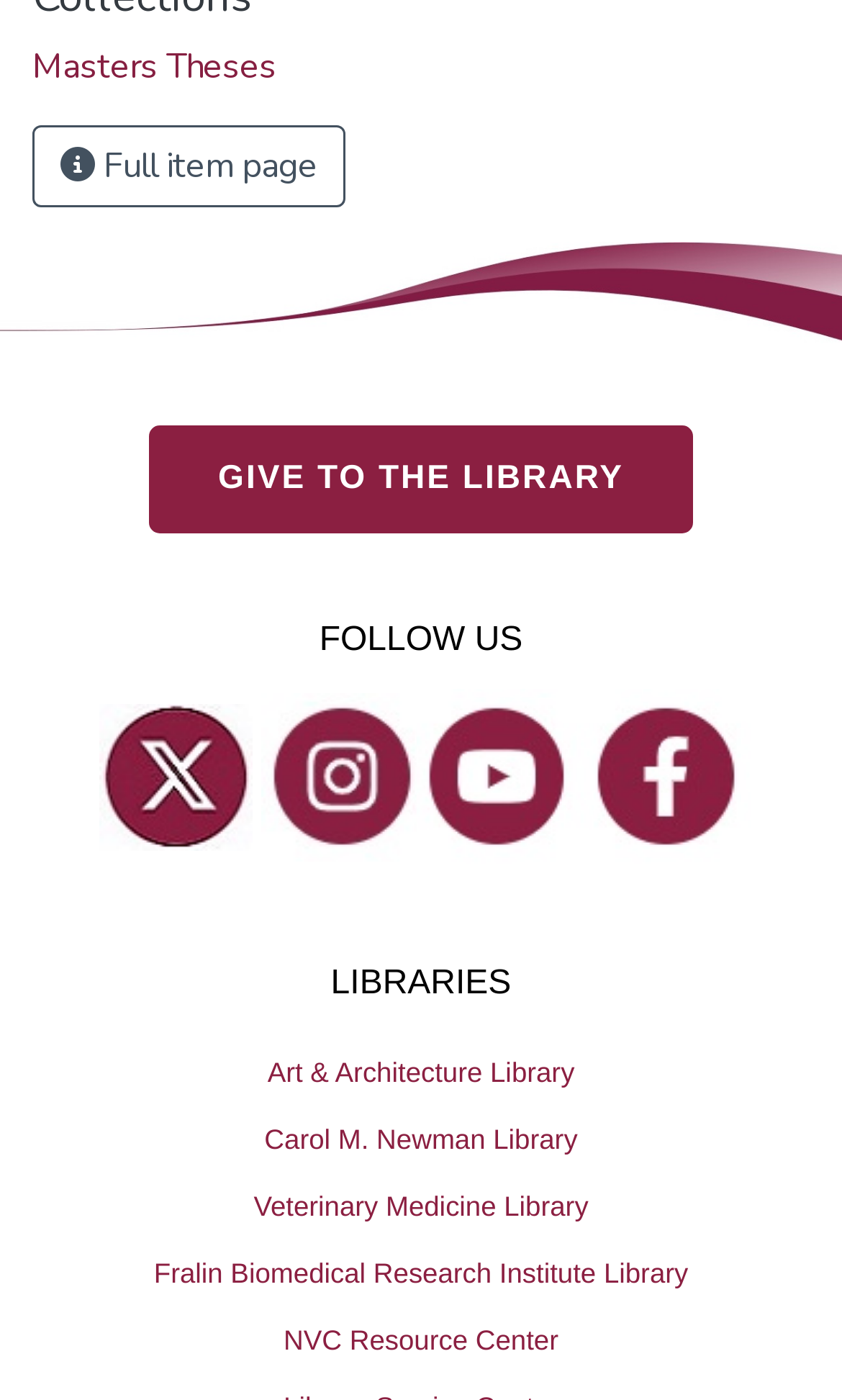Provide the bounding box coordinates of the HTML element this sentence describes: "Veterinary Medicine Library". The bounding box coordinates consist of four float numbers between 0 and 1, i.e., [left, top, right, bottom].

[0.0, 0.837, 1.0, 0.885]